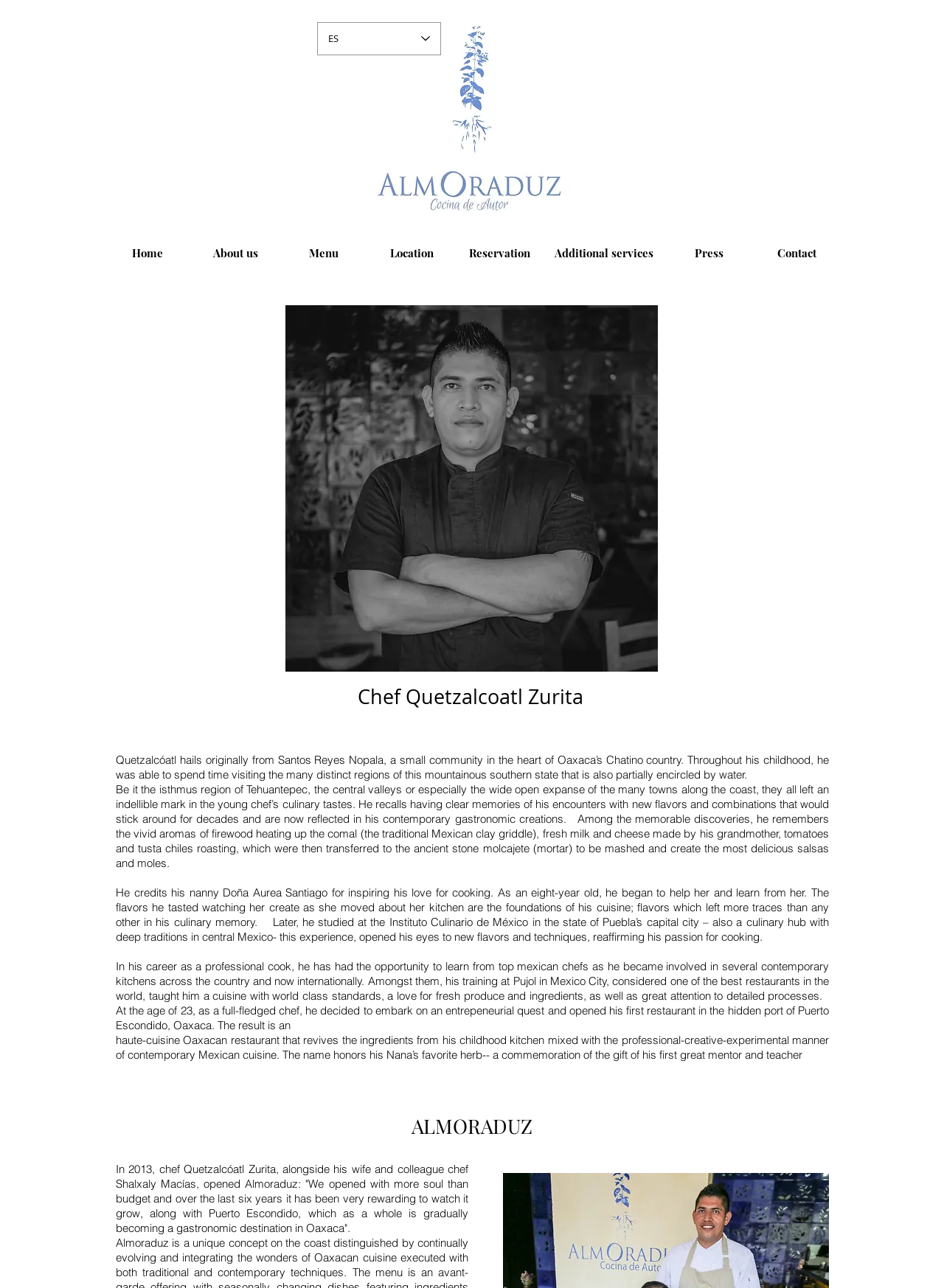Please identify the bounding box coordinates for the region that you need to click to follow this instruction: "Click on the Reservation link".

[0.49, 0.185, 0.568, 0.208]